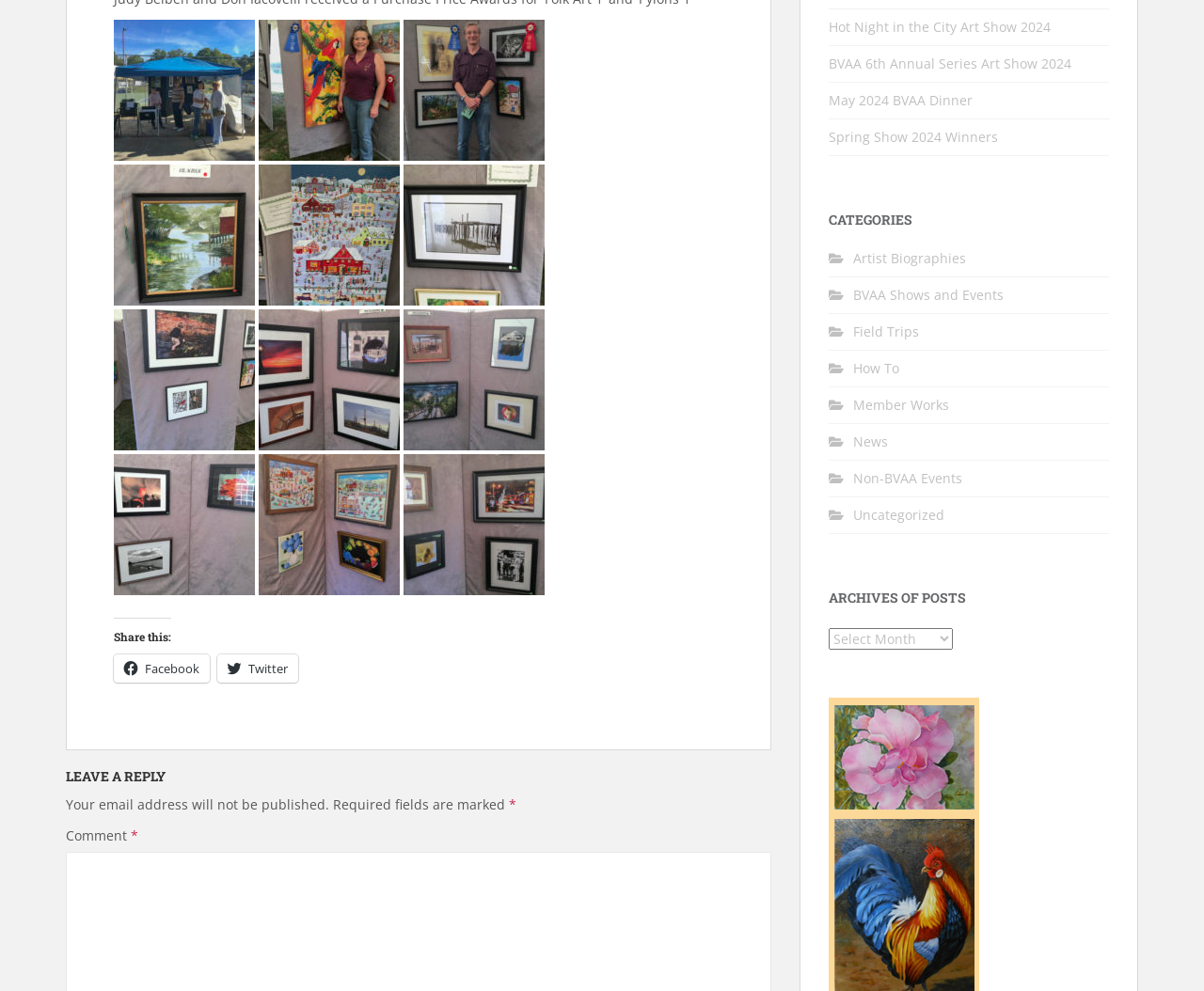Please provide the bounding box coordinates for the UI element as described: "May 2024 BVAA Dinner". The coordinates must be four floats between 0 and 1, represented as [left, top, right, bottom].

[0.688, 0.092, 0.808, 0.11]